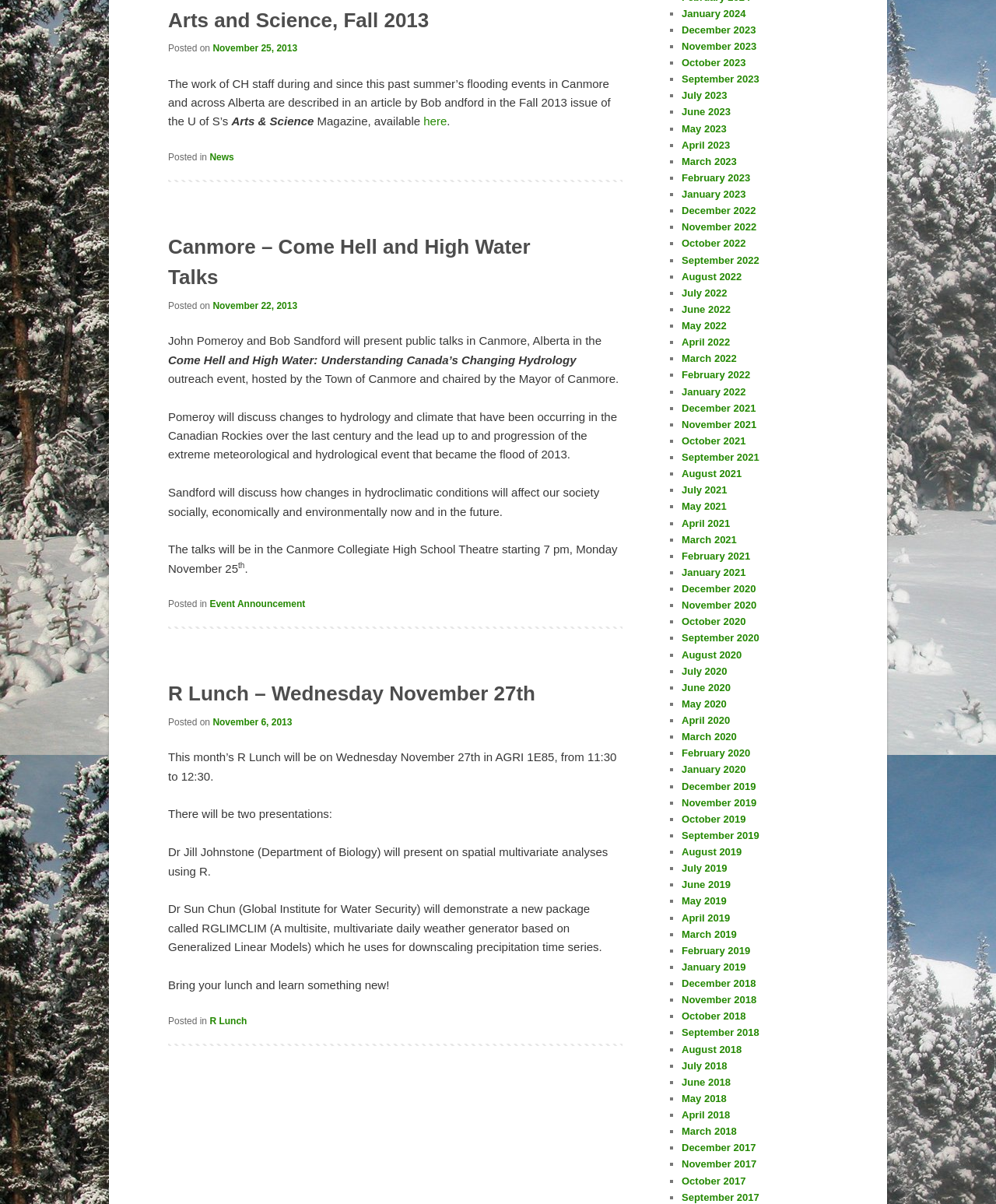Can you find the bounding box coordinates of the area I should click to execute the following instruction: "Browse the archives for 'November 2023'"?

[0.684, 0.034, 0.759, 0.043]